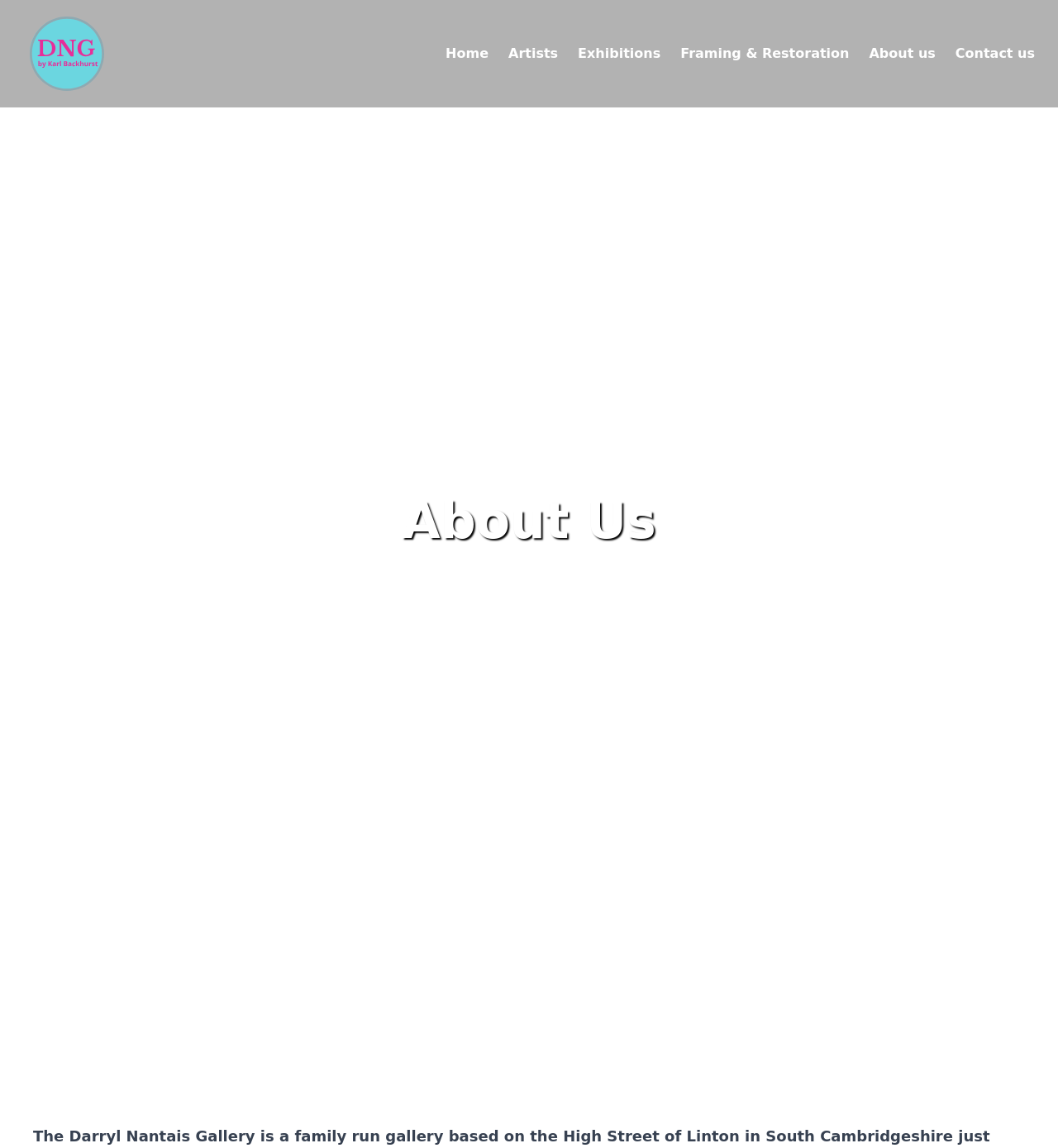Using the given description, provide the bounding box coordinates formatted as (top-left x, top-left y, bottom-right x, bottom-right y), with all values being floating point numbers between 0 and 1. Description: Artists

[0.471, 0.04, 0.537, 0.053]